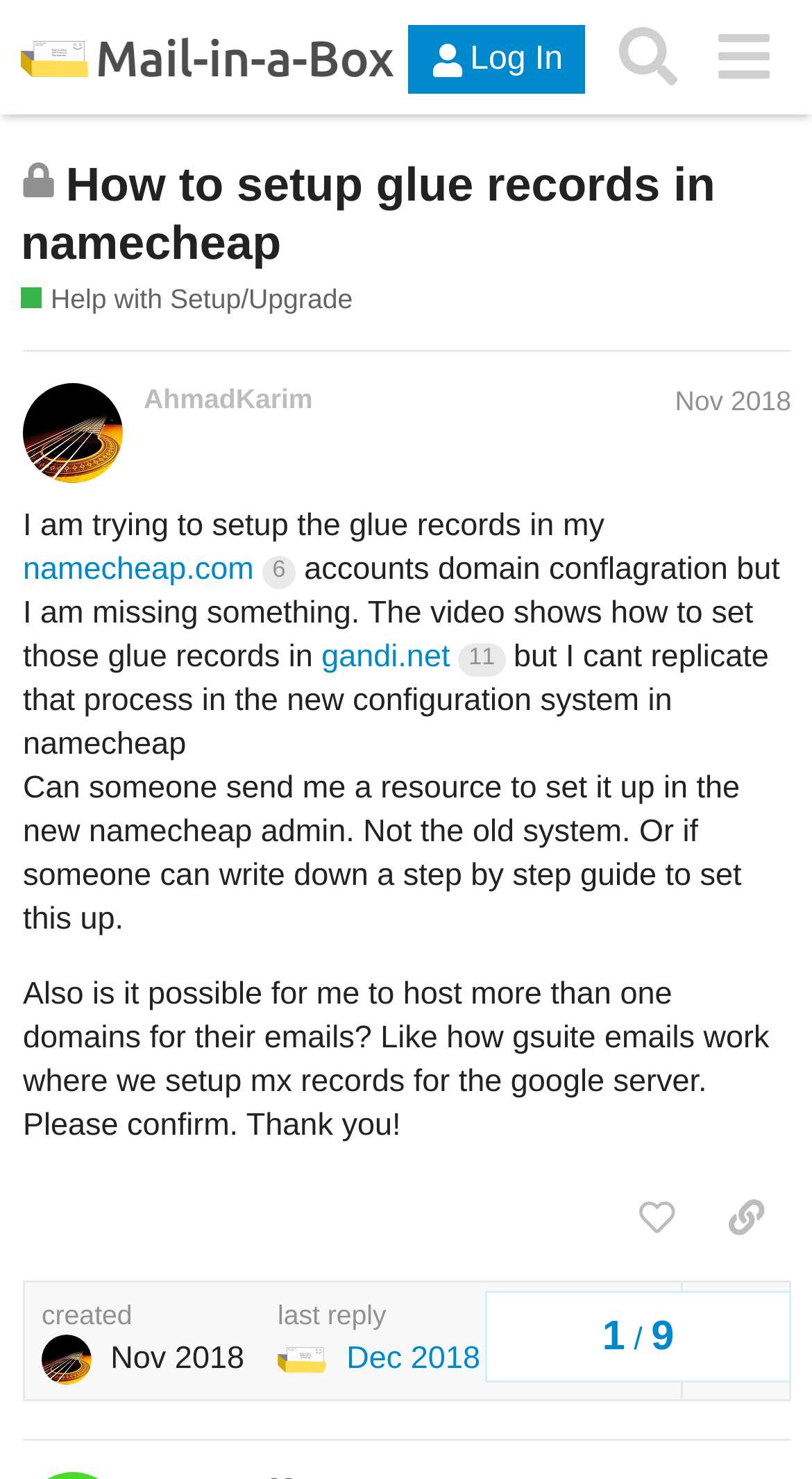Indicate the bounding box coordinates of the element that needs to be clicked to satisfy the following instruction: "Like the post by AhmadKarim". The coordinates should be four float numbers between 0 and 1, i.e., [left, top, right, bottom].

[0.753, 0.797, 0.864, 0.851]